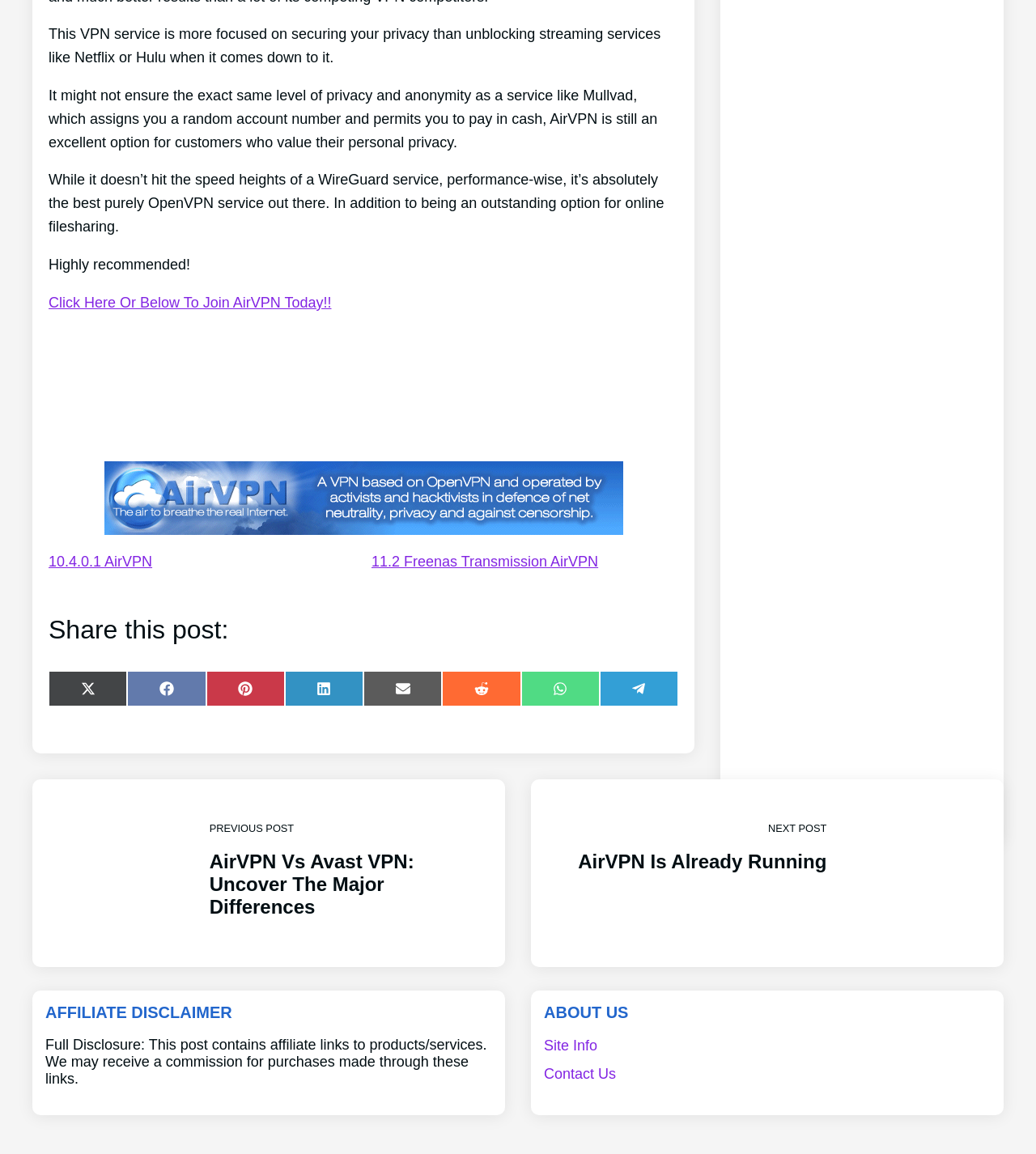Locate the bounding box coordinates of the area to click to fulfill this instruction: "Search for something". The bounding box should be presented as four float numbers between 0 and 1, in the order [left, top, right, bottom].

None